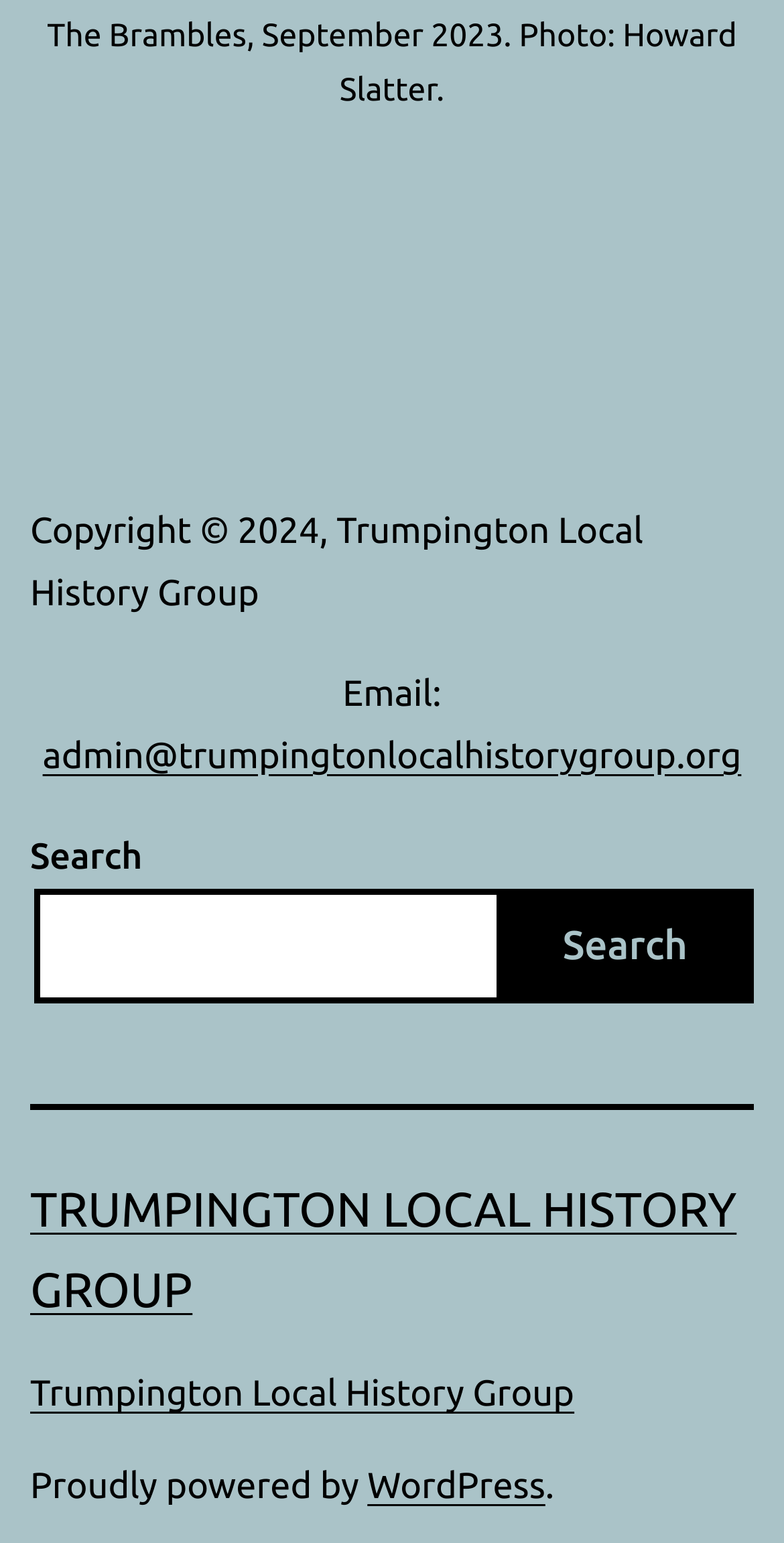What is the name of the organization mentioned on the website?
Answer with a single word or phrase by referring to the visual content.

Trumpington Local History Group